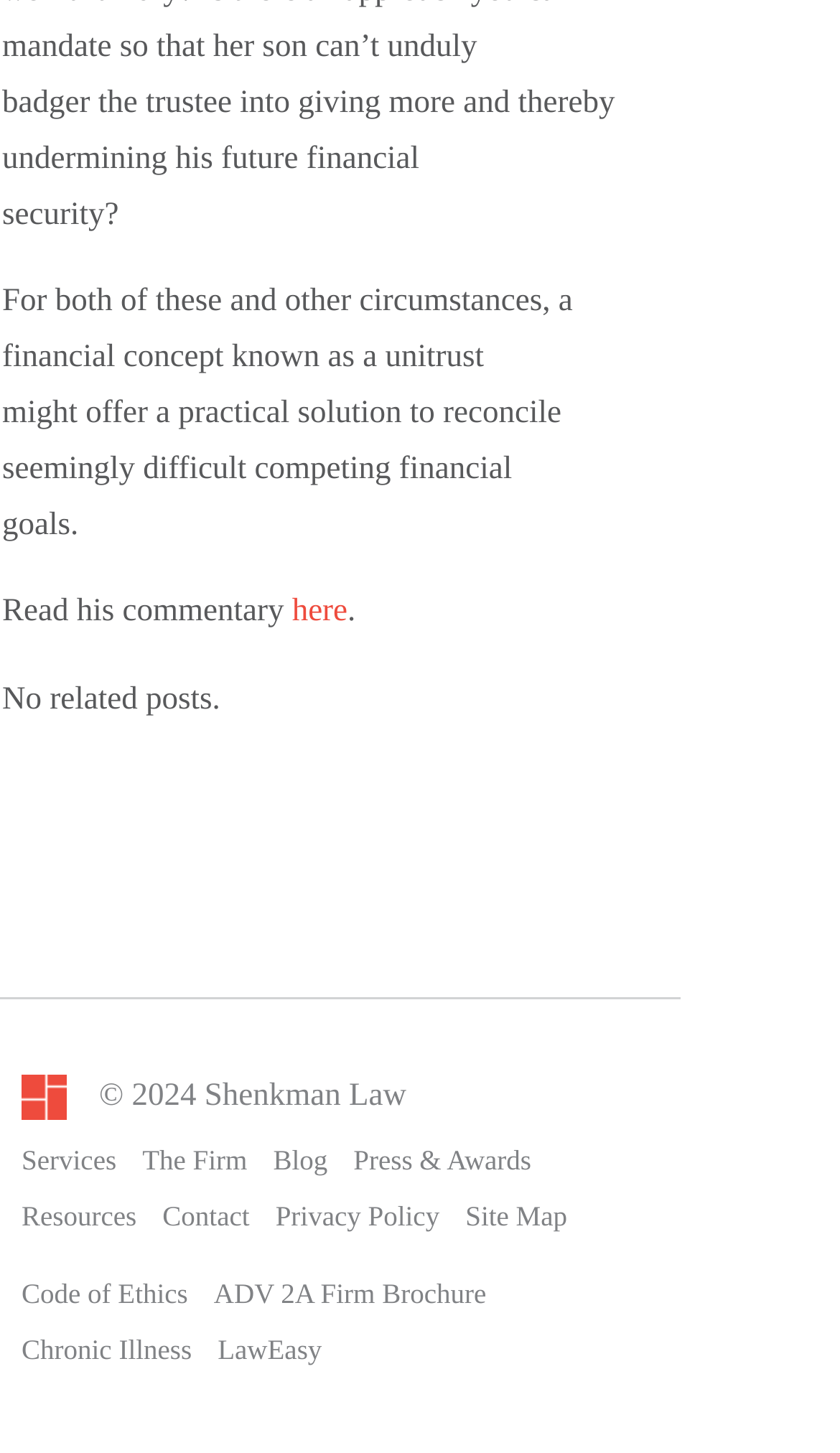Locate the bounding box coordinates of the UI element described by: "Press & Awards". Provide the coordinates as four float numbers between 0 and 1, formatted as [left, top, right, bottom].

[0.421, 0.787, 0.633, 0.809]